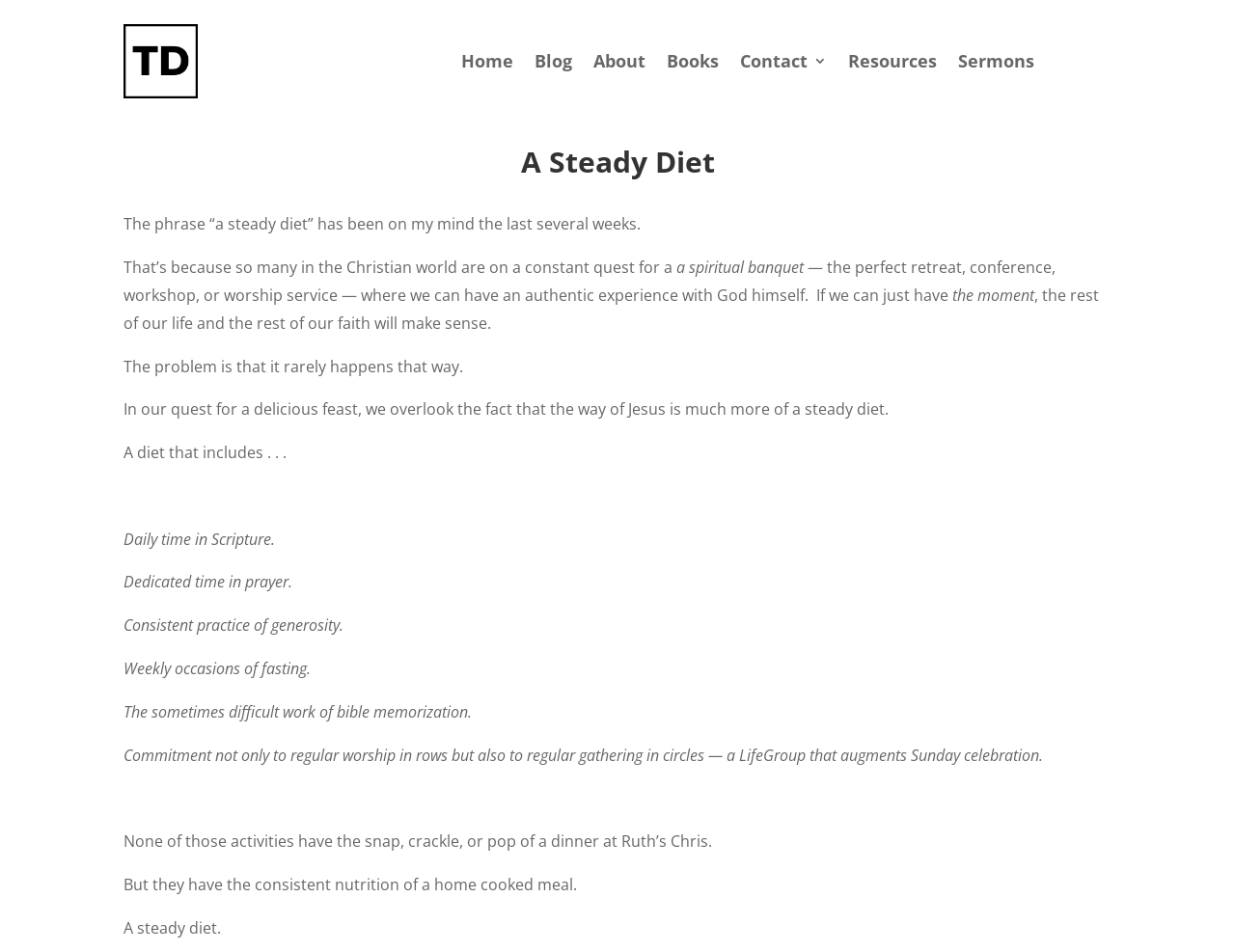What is the main topic of the webpage?
Using the image as a reference, answer with just one word or a short phrase.

Spiritual growth